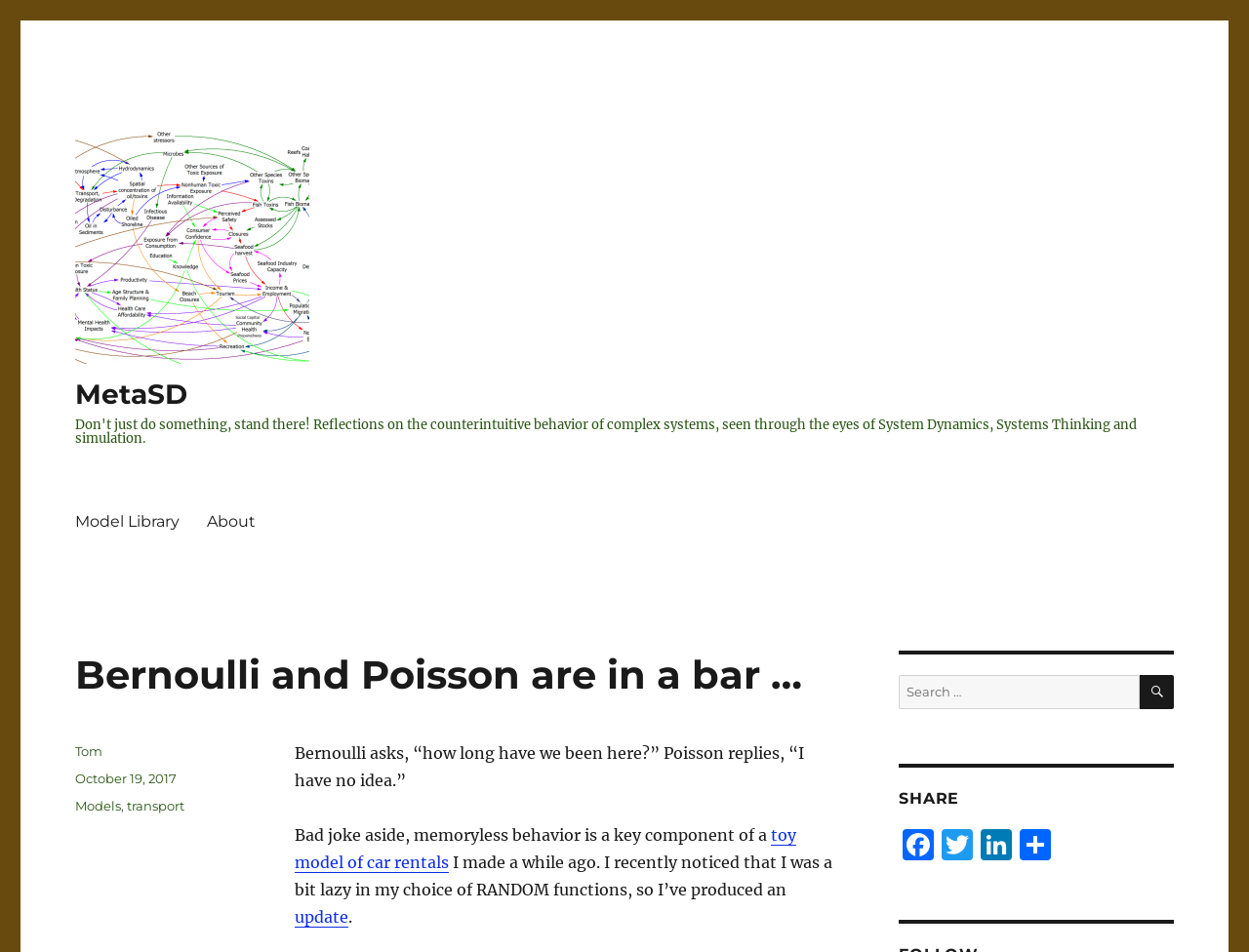What is the text above the search box?
Please use the image to provide a one-word or short phrase answer.

Search for: